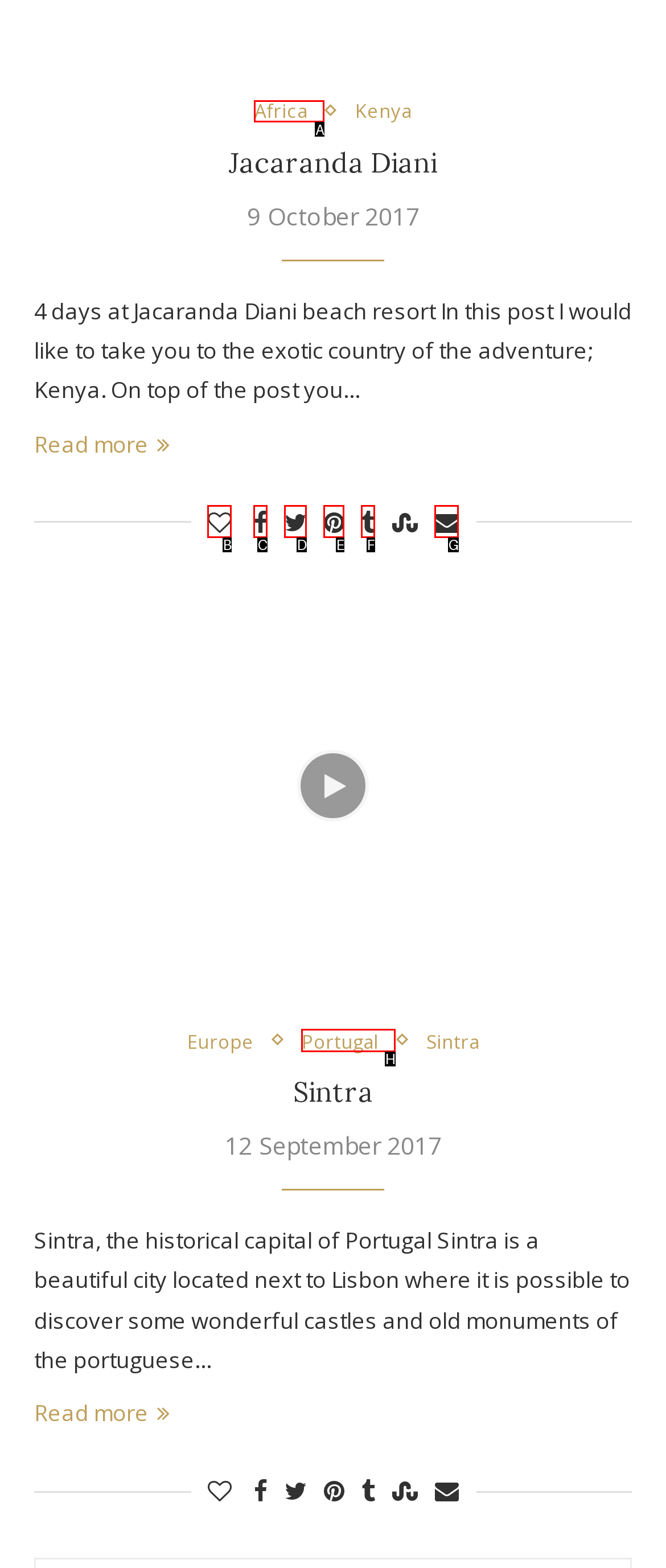Based on the task: Click on Africa, which UI element should be clicked? Answer with the letter that corresponds to the correct option from the choices given.

A